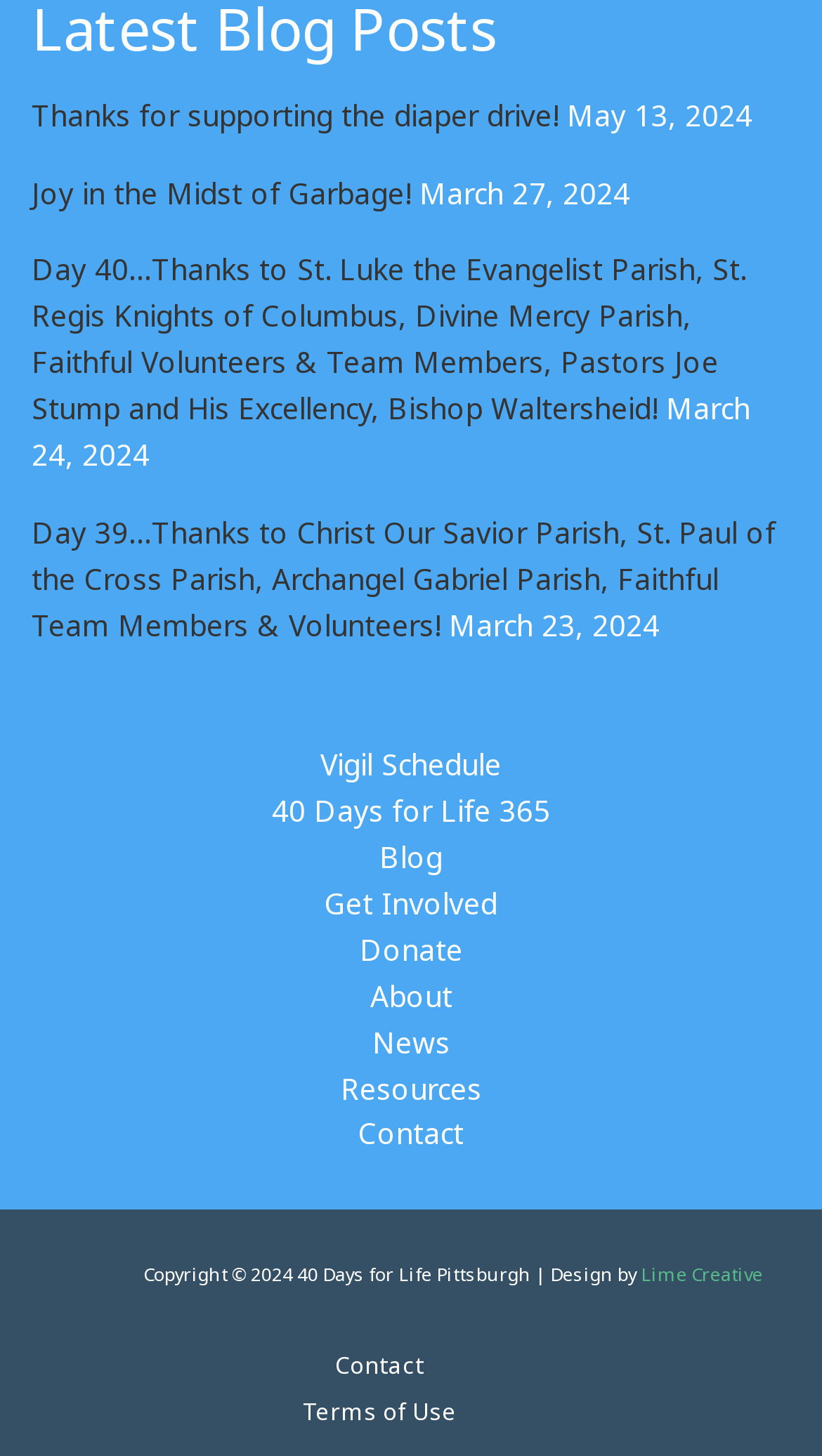Refer to the image and answer the question with as much detail as possible: What is the date of the blog post 'Day 40…Thanks to St. Luke the Evangelist Parish, St. Regis Knights of Columbus, Divine Mercy Parish, Faithful Volunteers & Team Members, Pastors Joe Stump and His Excellency, Bishop Waltersheid!'?

The date of the blog post is indicated by the StaticText element 'March 24, 2024' located next to the link 'Day 40…Thanks to St. Luke the Evangelist Parish, St. Regis Knights of Columbus, Divine Mercy Parish, Faithful Volunteers & Team Members, Pastors Joe Stump and His Excellency, Bishop Waltersheid!'.